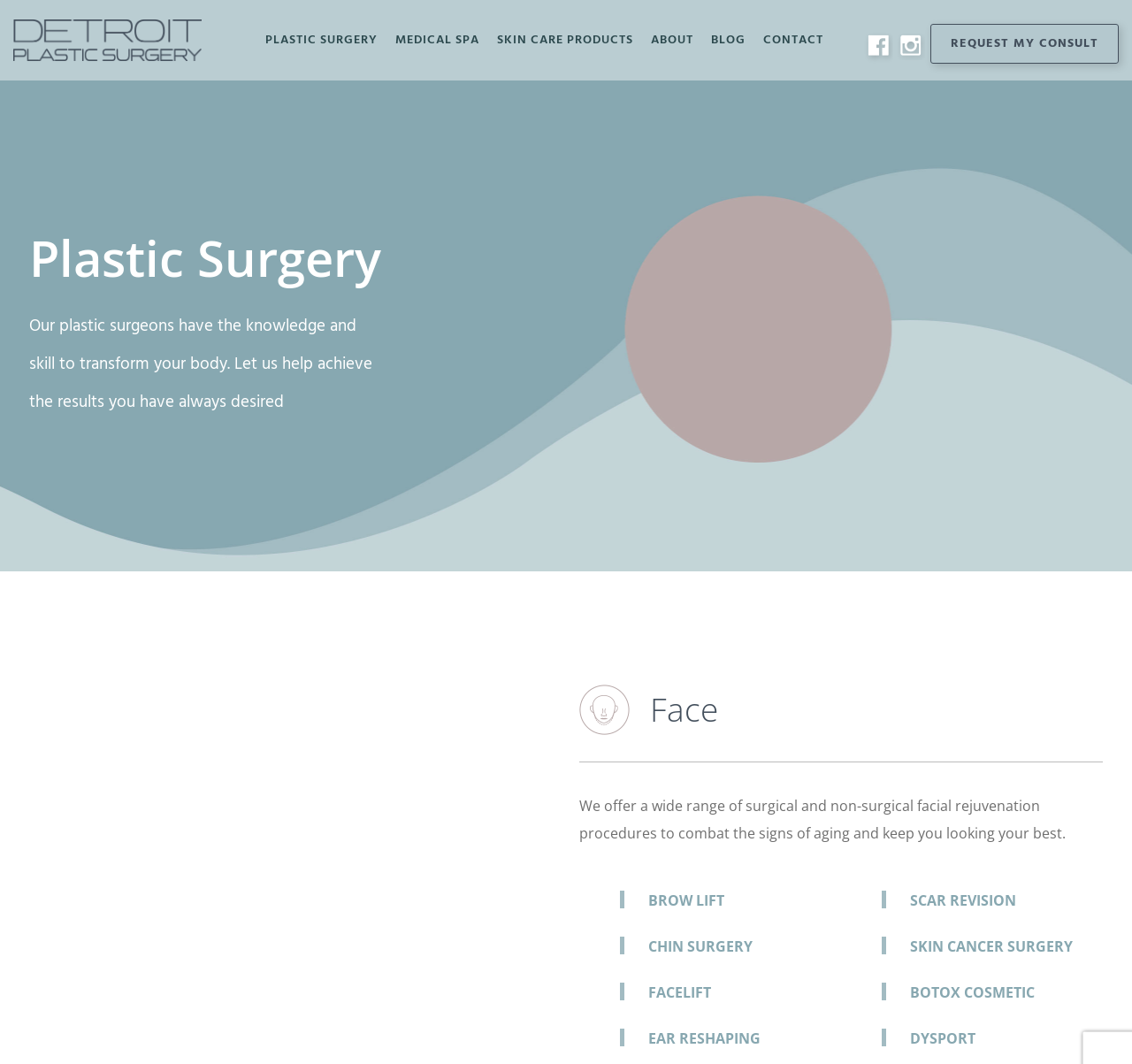Identify the bounding box coordinates of the element that should be clicked to fulfill this task: "Visit the 'PLASTIC SURGERY' page". The coordinates should be provided as four float numbers between 0 and 1, i.e., [left, top, right, bottom].

[0.226, 0.0, 0.341, 0.076]